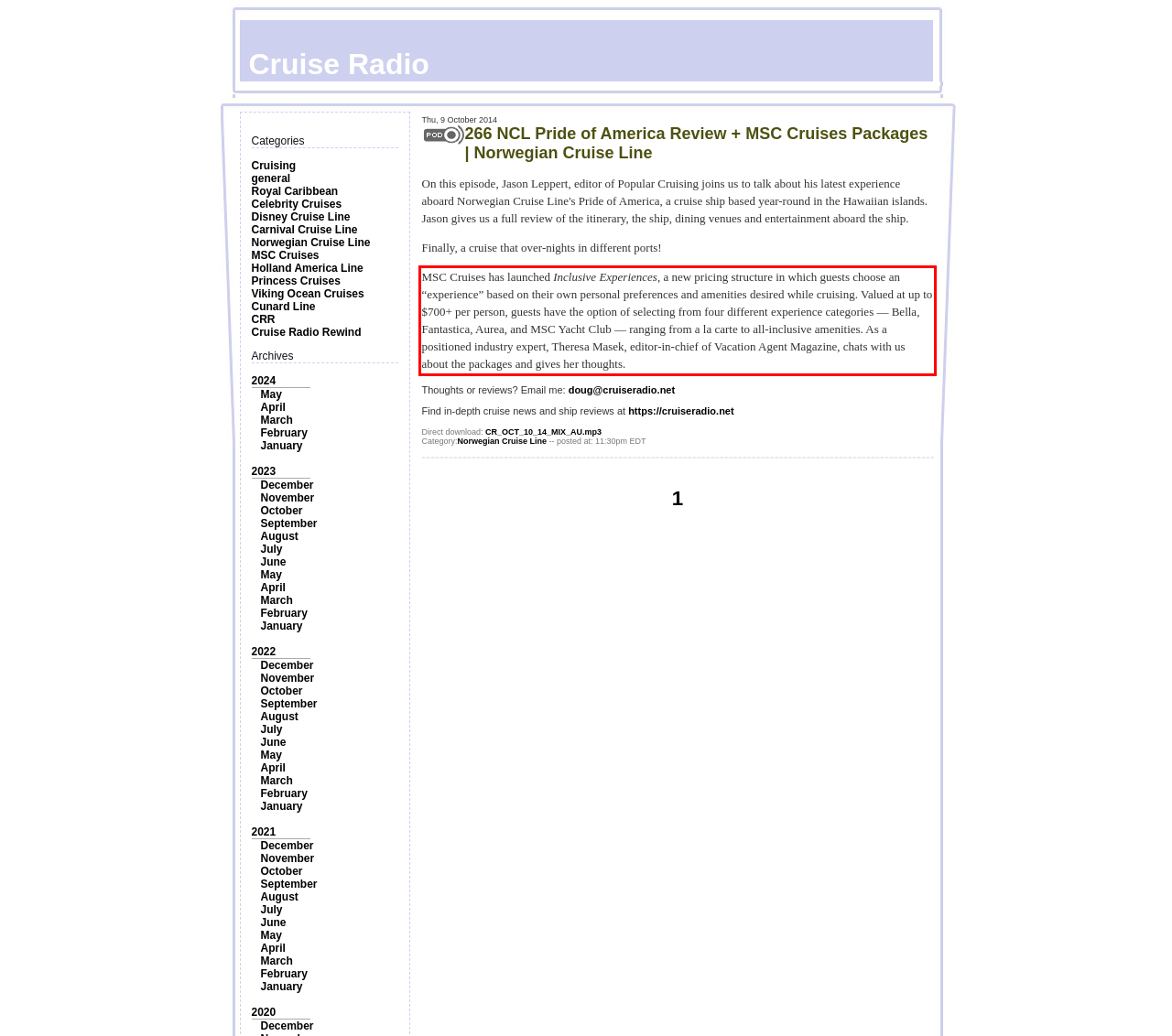You are presented with a webpage screenshot featuring a red bounding box. Perform OCR on the text inside the red bounding box and extract the content.

MSC Cruises has launched Inclusive Experiences, a new pricing structure in which guests choose an “experience” based on their own personal preferences and amenities desired while cruising. Valued at up to $700+ per person, guests have the option of selecting from four different experience categories — Bella, Fantastica, Aurea, and MSC Yacht Club — ranging from a la carte to all-inclusive amenities. As a positioned industry expert, Theresa Masek, editor-in-chief of Vacation Agent Magazine, chats with us about the packages and gives her thoughts.